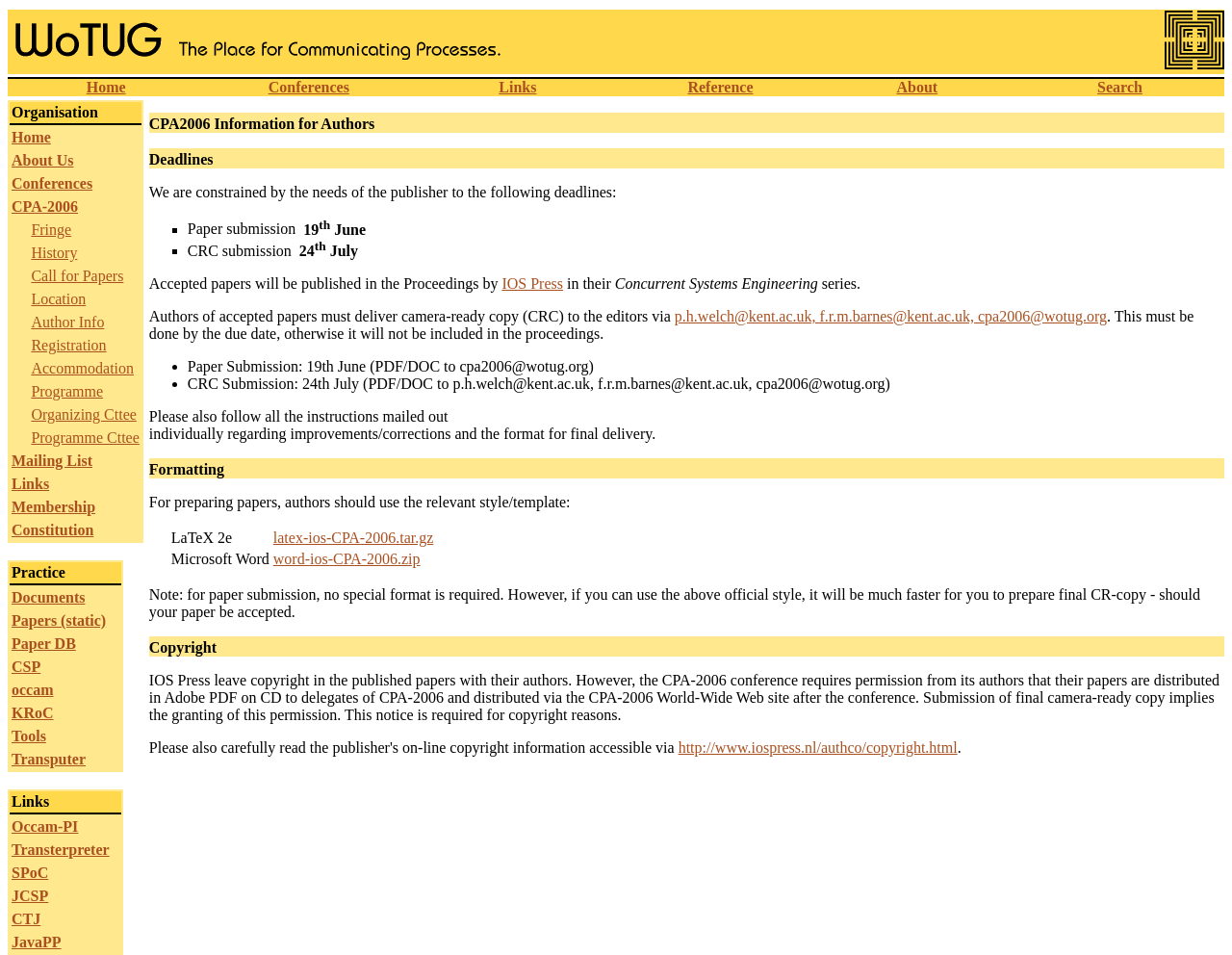Locate the bounding box coordinates of the area that needs to be clicked to fulfill the following instruction: "Check Programme". The coordinates should be in the format of four float numbers between 0 and 1, namely [left, top, right, bottom].

[0.025, 0.401, 0.084, 0.418]